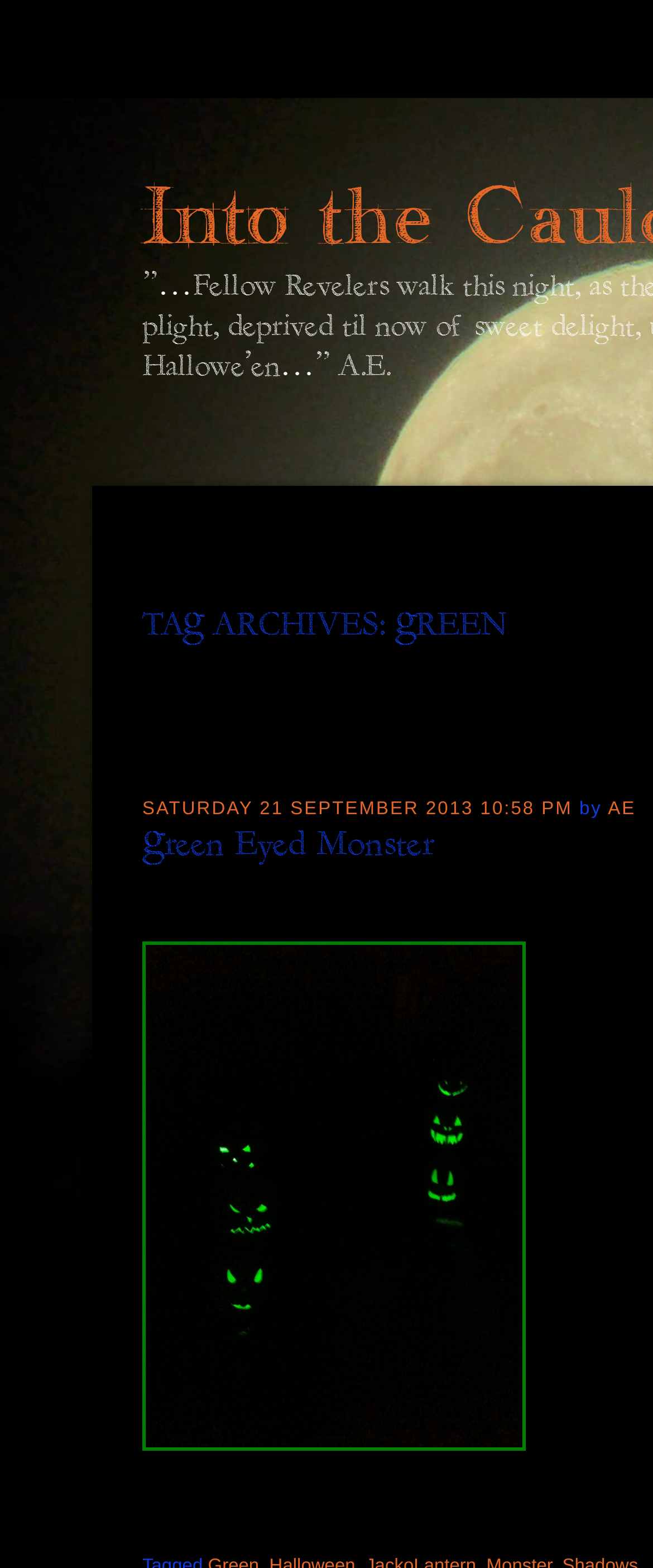Identify the bounding box of the UI component described as: "alt="IMG_0154"".

[0.218, 0.919, 0.805, 0.935]